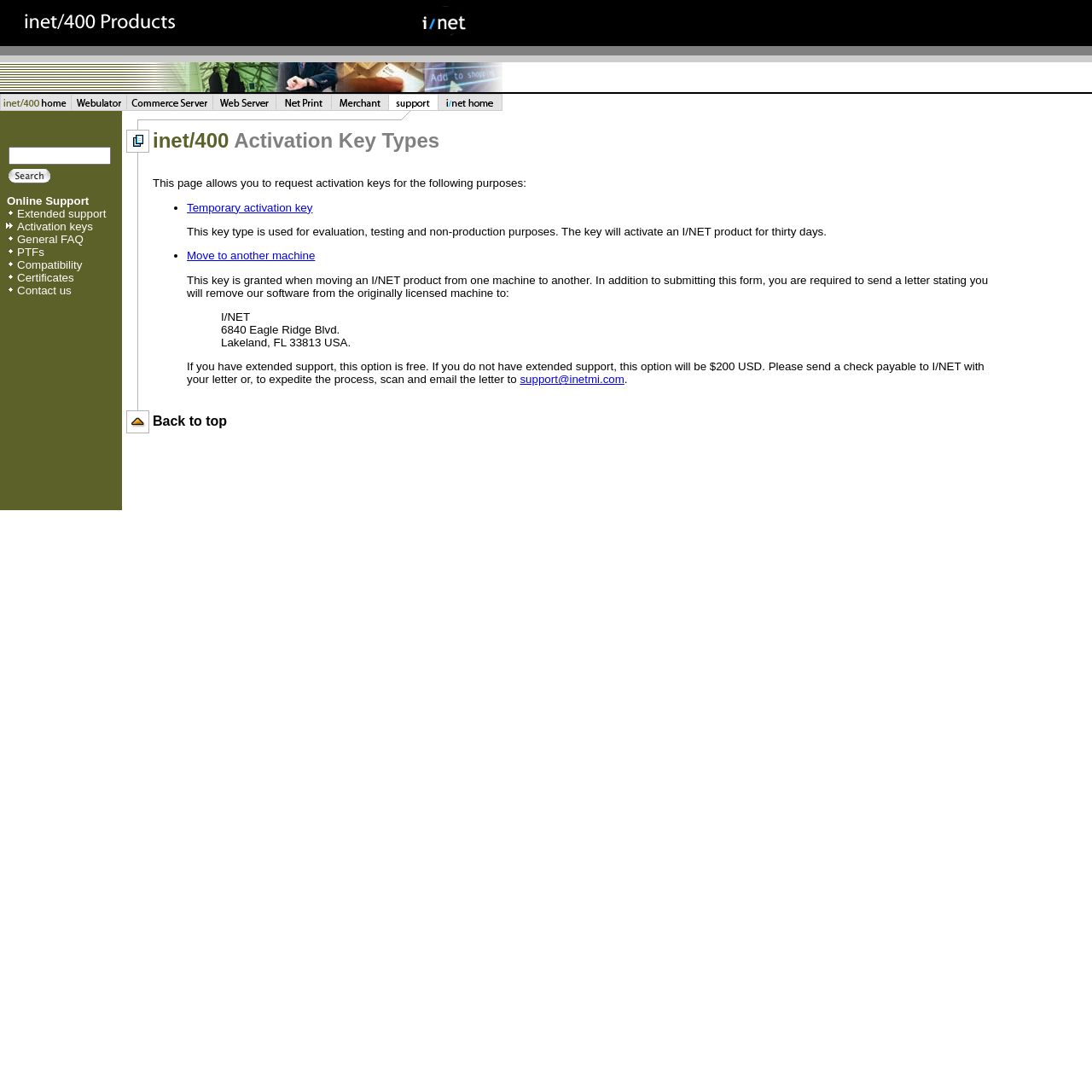What is the duration of a temporary activation key?
Analyze the image and provide a thorough answer to the question.

According to the webpage, a temporary activation key is used for evaluation, testing, and non-production purposes, and it will activate an I/NET product for thirty days.